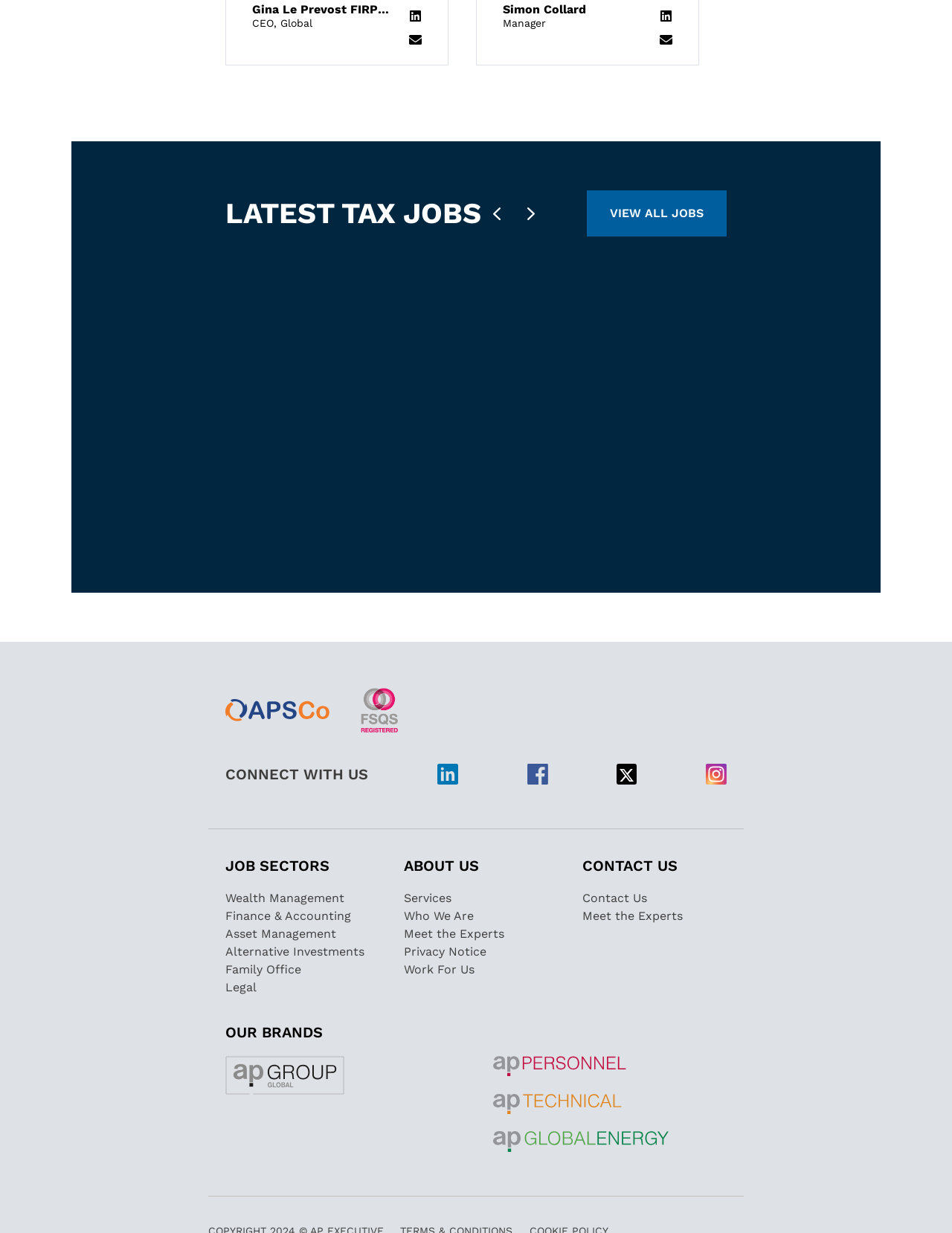Please give a concise answer to this question using a single word or phrase: 
How many social media links are there?

4